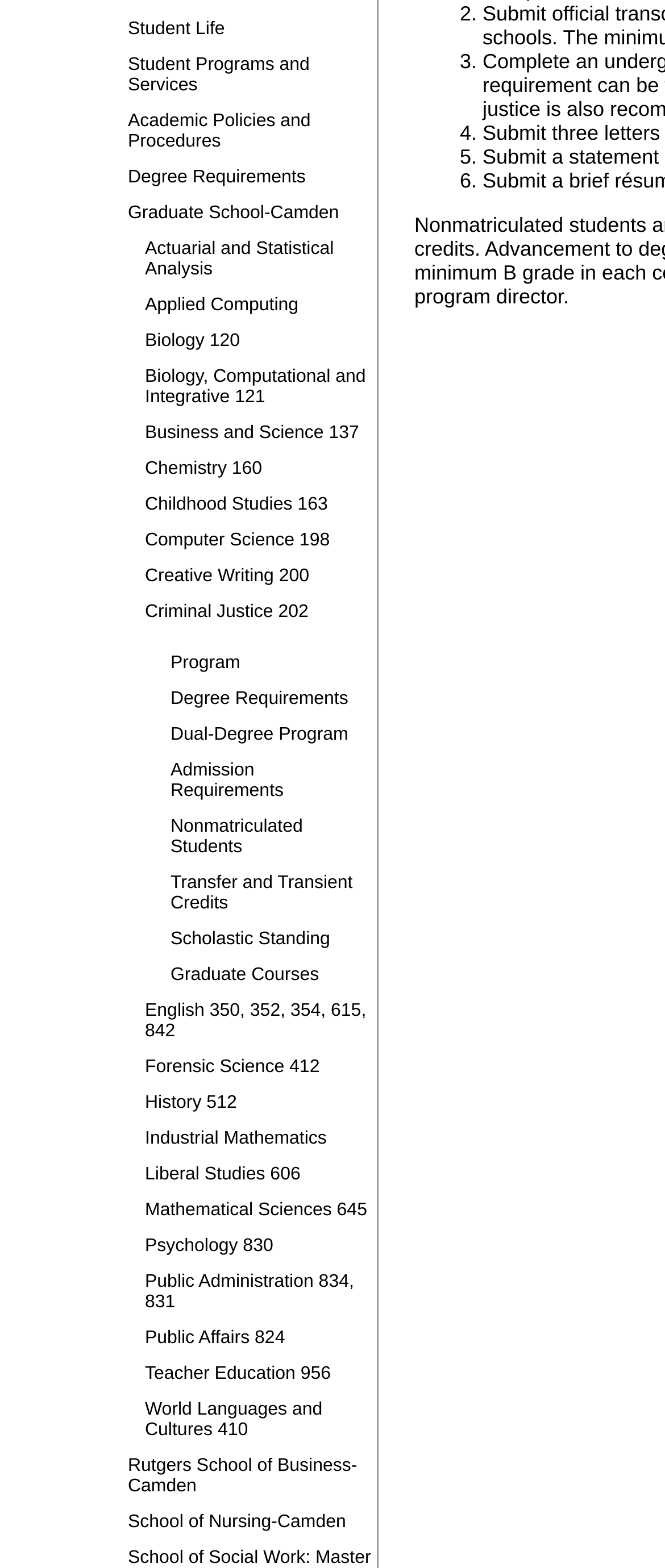For the following element description, predict the bounding box coordinates in the format (top-left x, top-left y, bottom-right x, bottom-right y). All values should be floating point numbers between 0 and 1. Description: Childhood Studies 163

[0.192, 0.31, 0.559, 0.328]